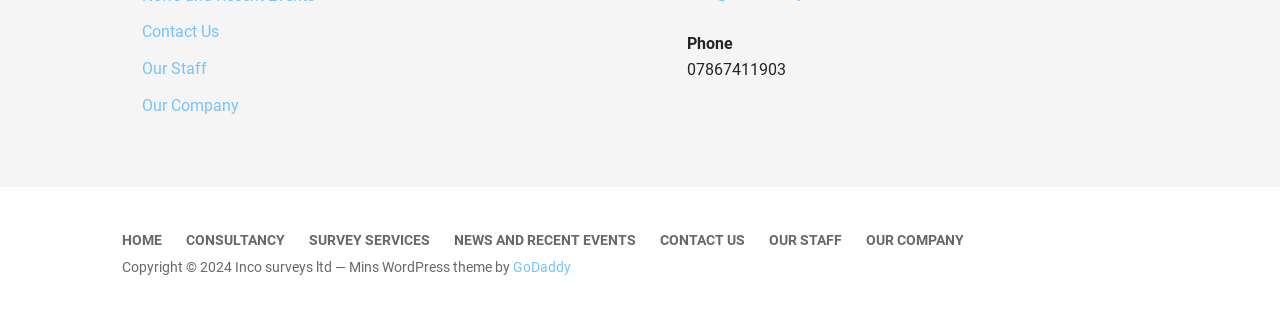Answer the question below using just one word or a short phrase: 
How many main navigation links are there at the bottom of the webpage?

6